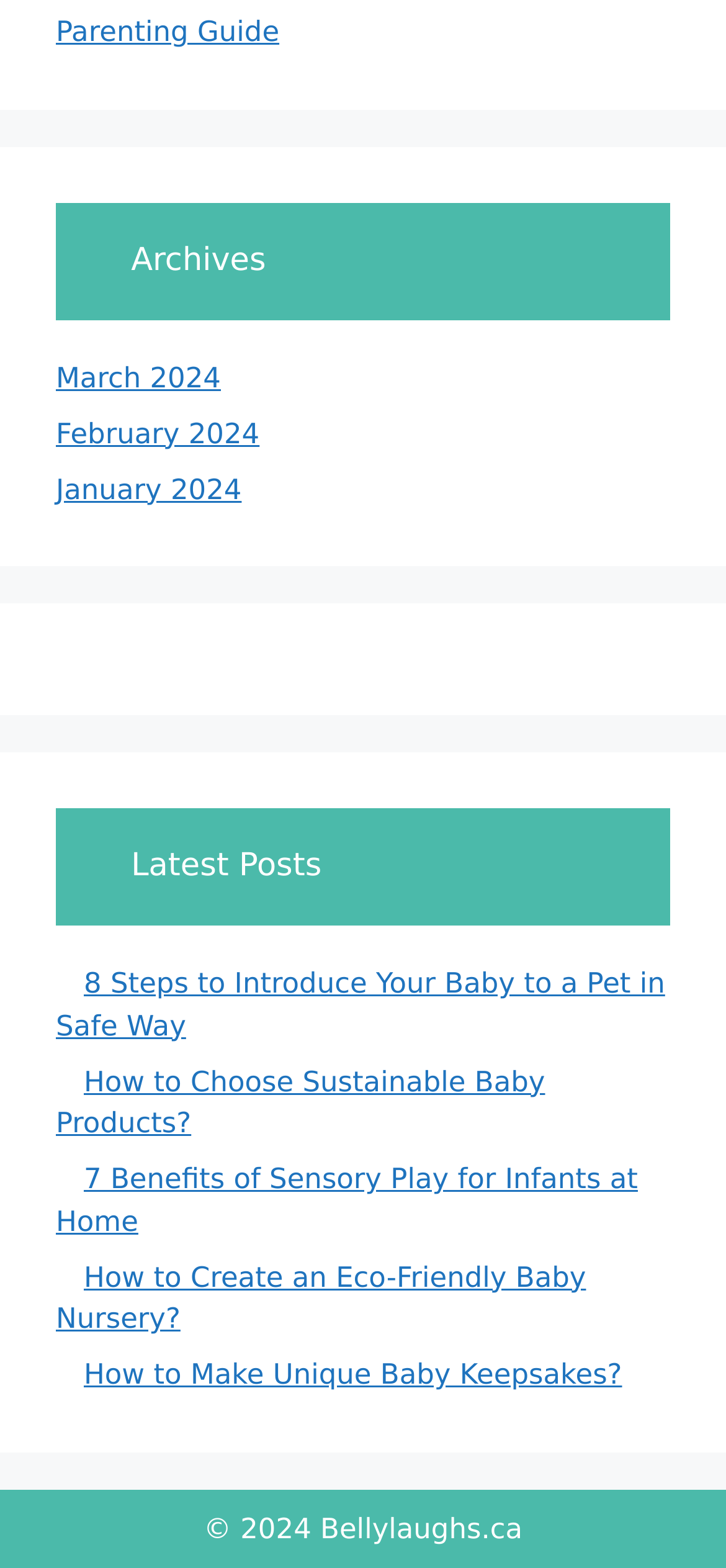Kindly determine the bounding box coordinates of the area that needs to be clicked to fulfill this instruction: "Explore archives from March 2024".

[0.077, 0.483, 0.304, 0.504]